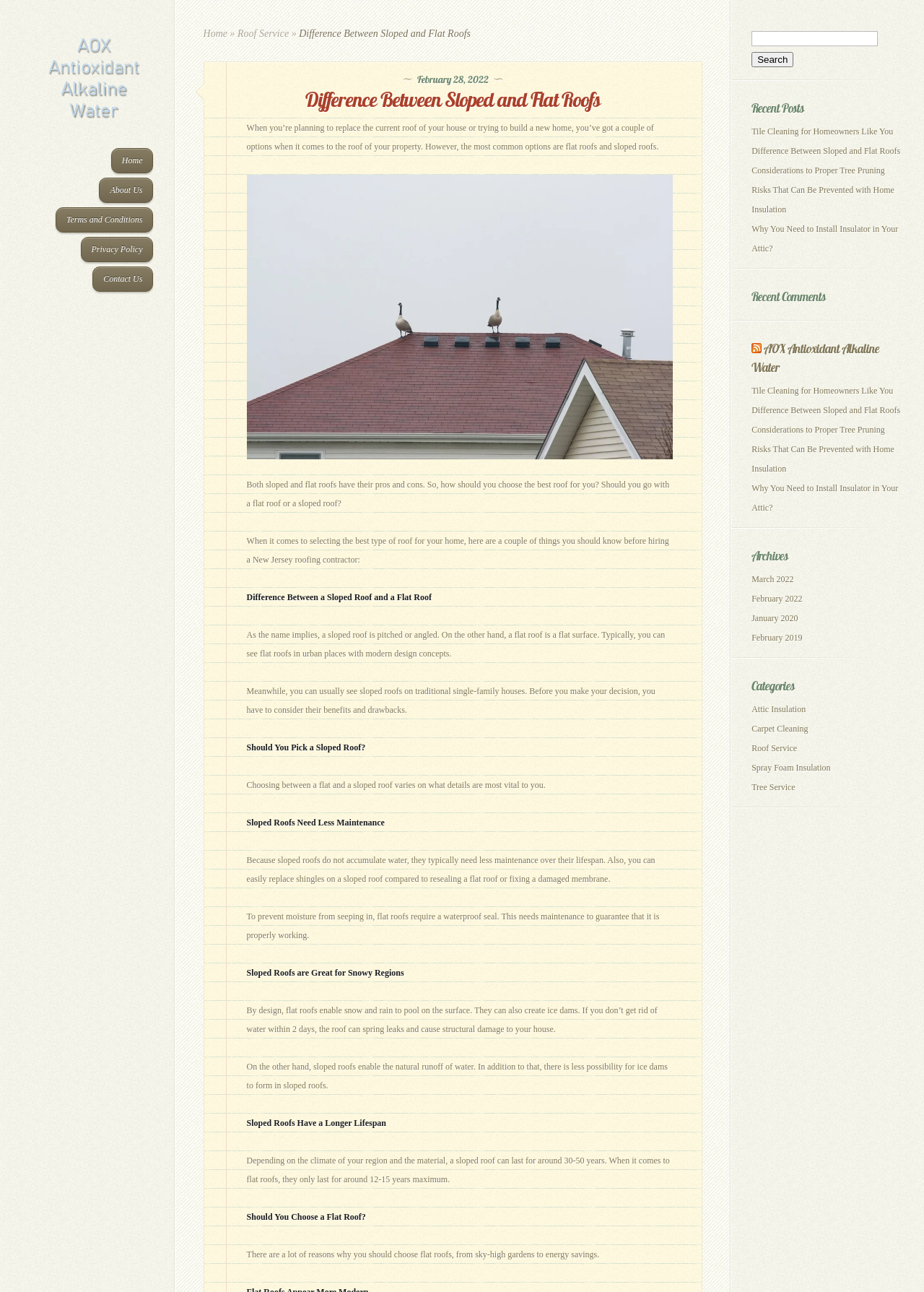Generate the text of the webpage's primary heading.

Difference Between Sloped and Flat Roofs